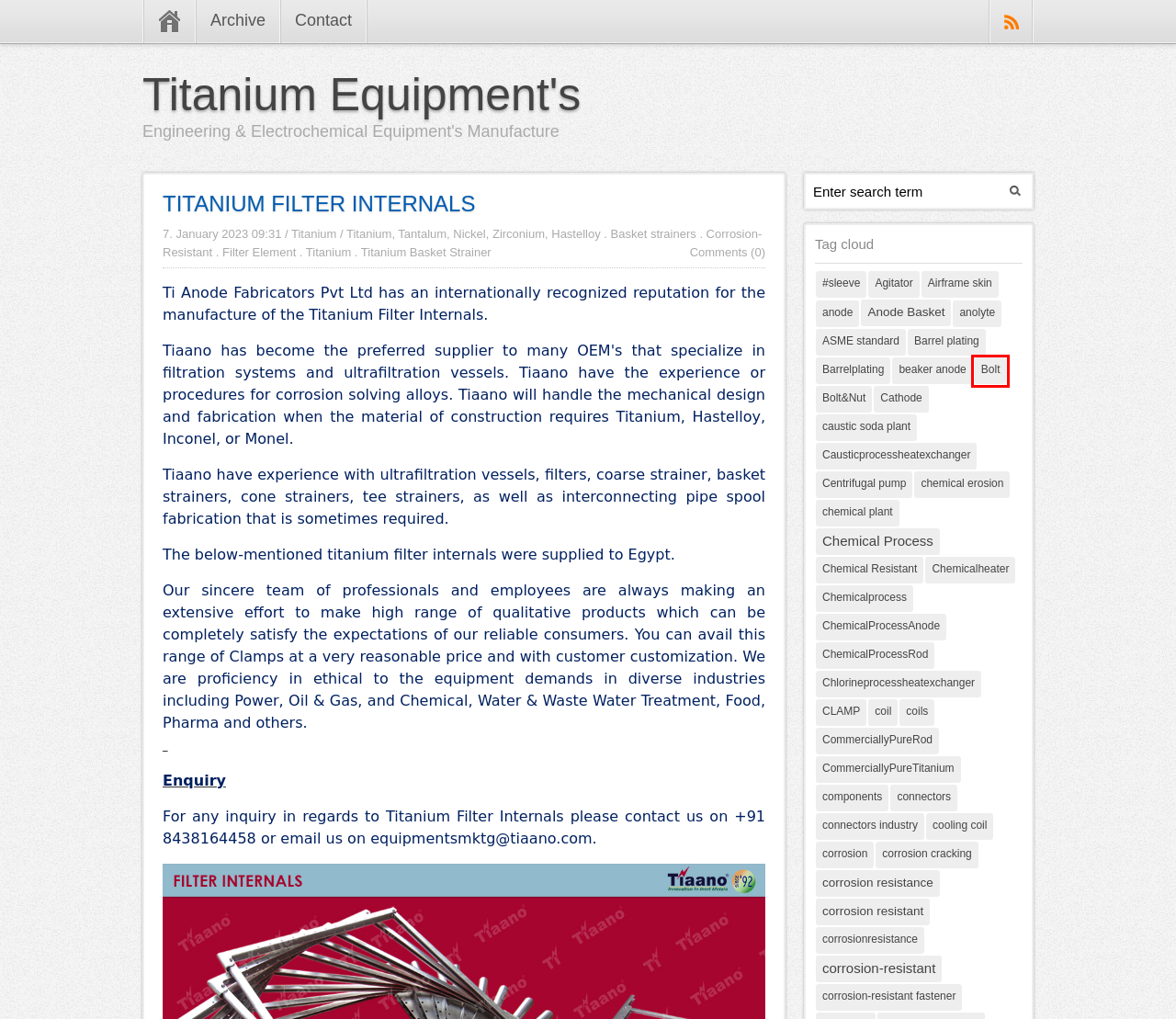Look at the screenshot of a webpage that includes a red bounding box around a UI element. Select the most appropriate webpage description that matches the page seen after clicking the highlighted element. Here are the candidates:
A. All posts tagged  'Titaniumbasketstrainer/Blog/?tag=/CLAMP'
B. All posts tagged  'Titaniumbasketstrainer/Blog/?tag=/Chlorineprocessheatexchanger'
C. All posts tagged  'Titaniumbasketstrainer/Blog/?tag=/Bolt'
D. All posts tagged  'Titaniumbasketstrainer/Blog/?tag=/anode'
E. All posts tagged  'Titaniumbasketstrainer/Blog/?tag=/ChemicalProcessAnode'
F. All posts tagged  'Titaniumbasketstrainer/Blog/?tag=/beaker-anode'
G. All posts tagged  'Titaniumbasketstrainer/Blog/?tag=/corrosionresistance'
H. All posts tagged  'Titaniumbasketstrainer/Blog/?tag=/Chemicalprocess'

C